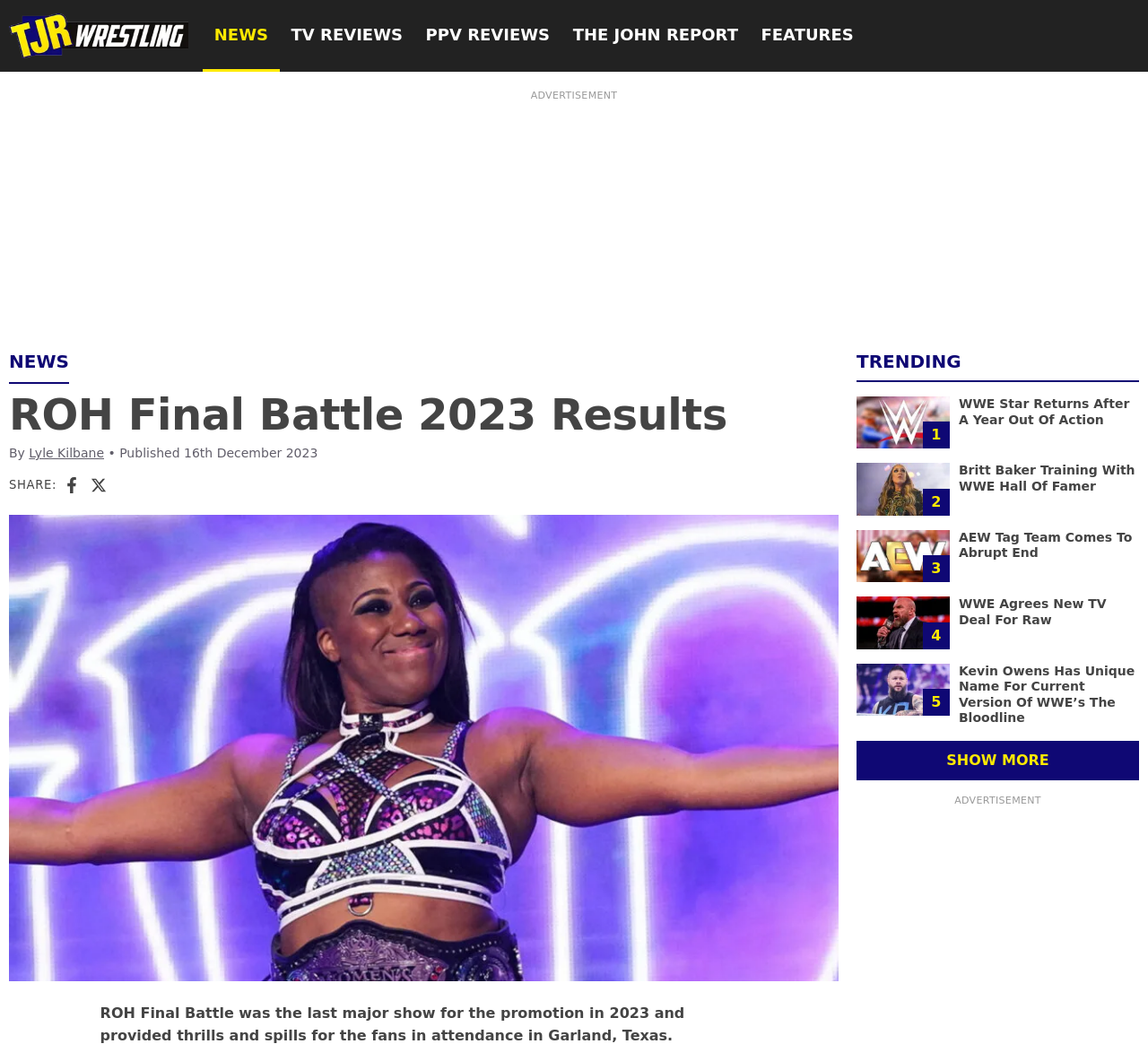Find the UI element described as: "The John Report" and predict its bounding box coordinates. Ensure the coordinates are four float numbers between 0 and 1, [left, top, right, bottom].

[0.489, 0.0, 0.653, 0.069]